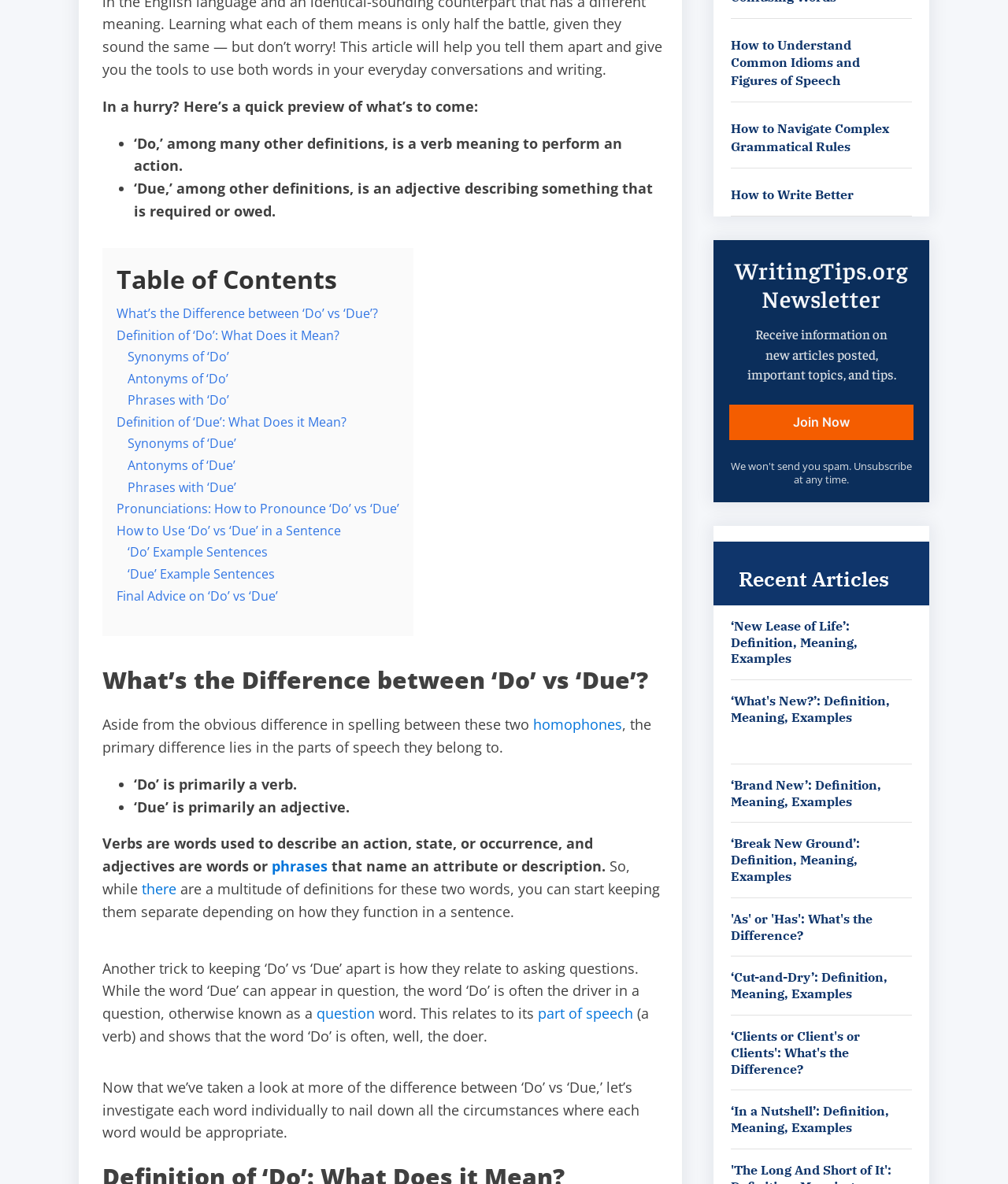Find the bounding box coordinates corresponding to the UI element with the description: "‘What's New?’: Definition, Meaning, Examples". The coordinates should be formatted as [left, top, right, bottom], with values as floats between 0 and 1.

[0.725, 0.585, 0.883, 0.612]